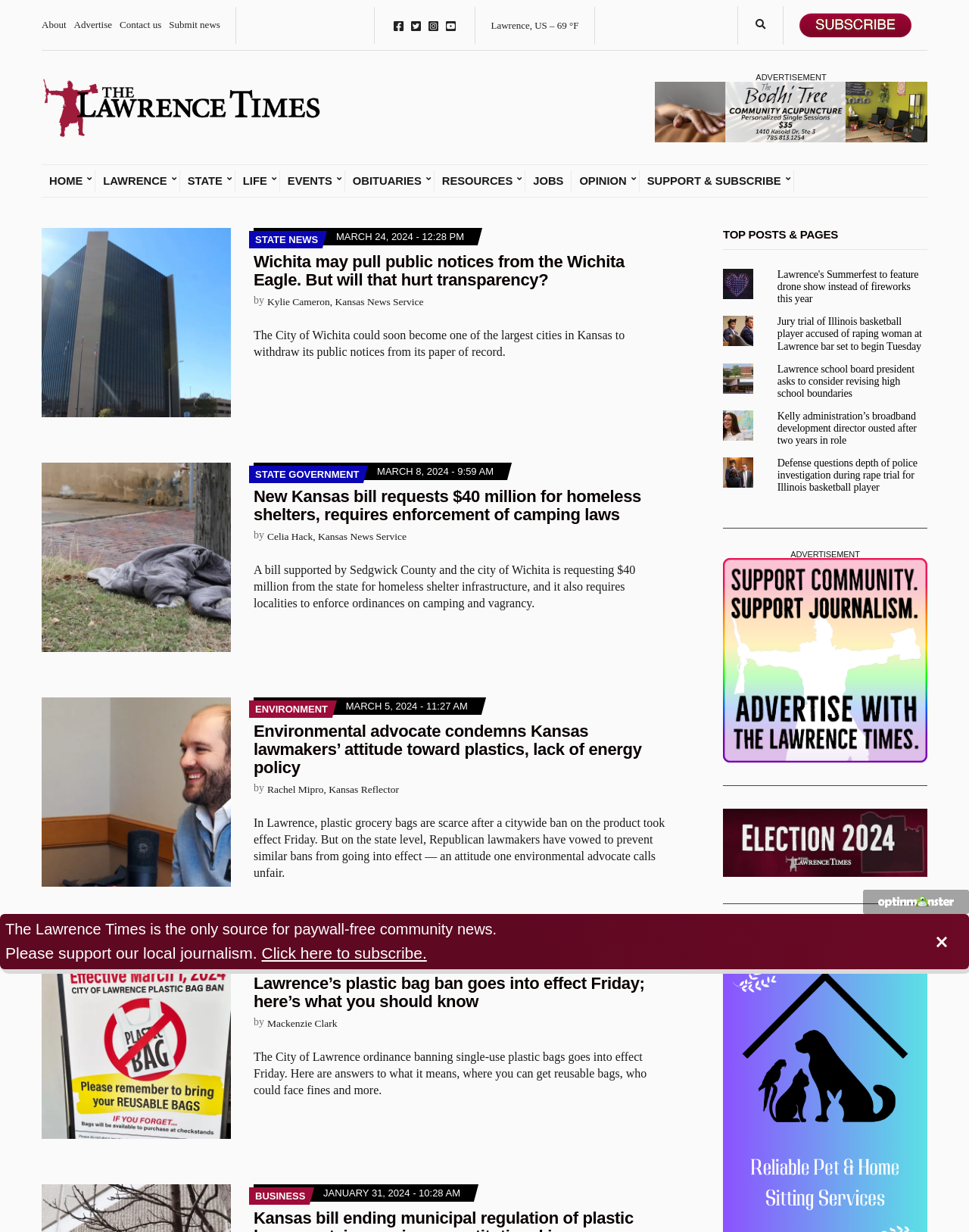Identify the bounding box for the UI element that is described as follows: "Rachel Mipro, Kansas Reflector".

[0.276, 0.636, 0.412, 0.645]